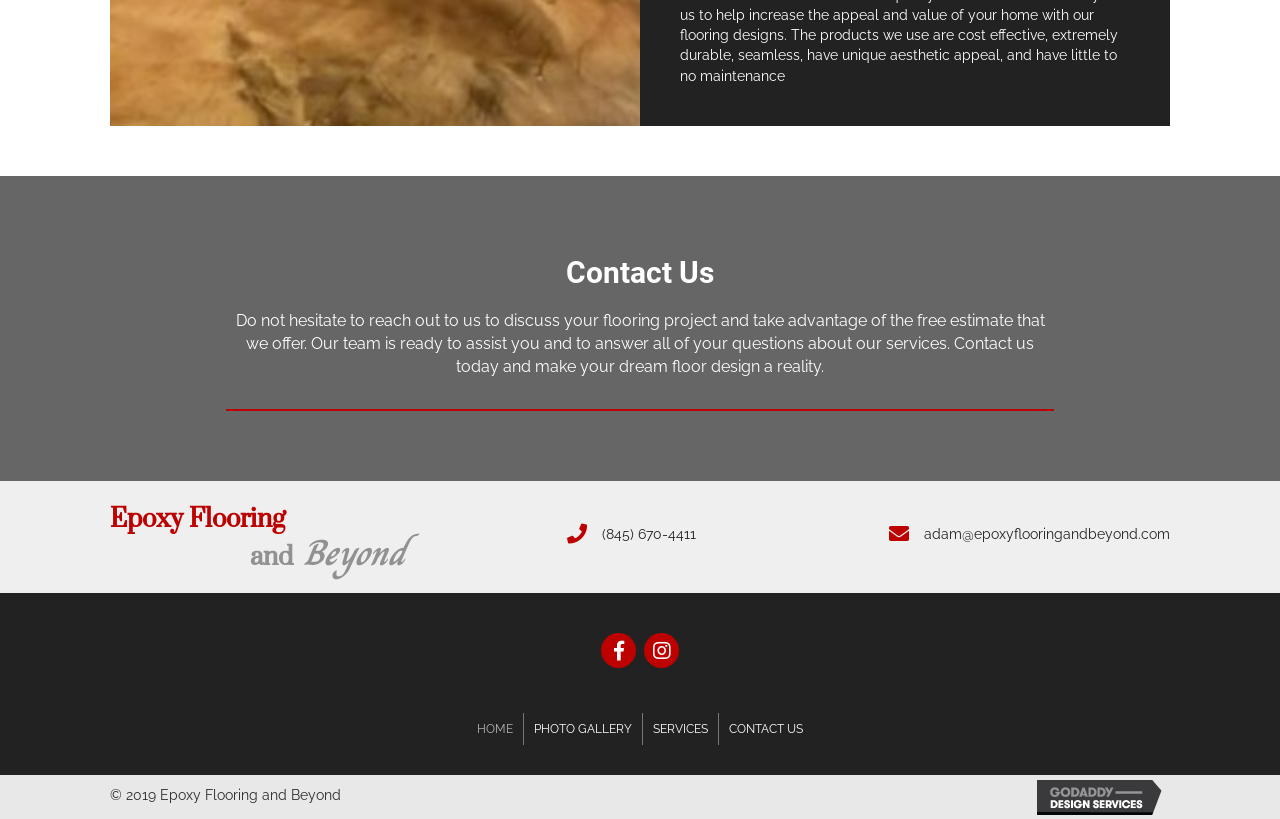Please identify the bounding box coordinates of the element that needs to be clicked to execute the following command: "Contact us via phone". Provide the bounding box using four float numbers between 0 and 1, formatted as [left, top, right, bottom].

[0.47, 0.642, 0.544, 0.662]